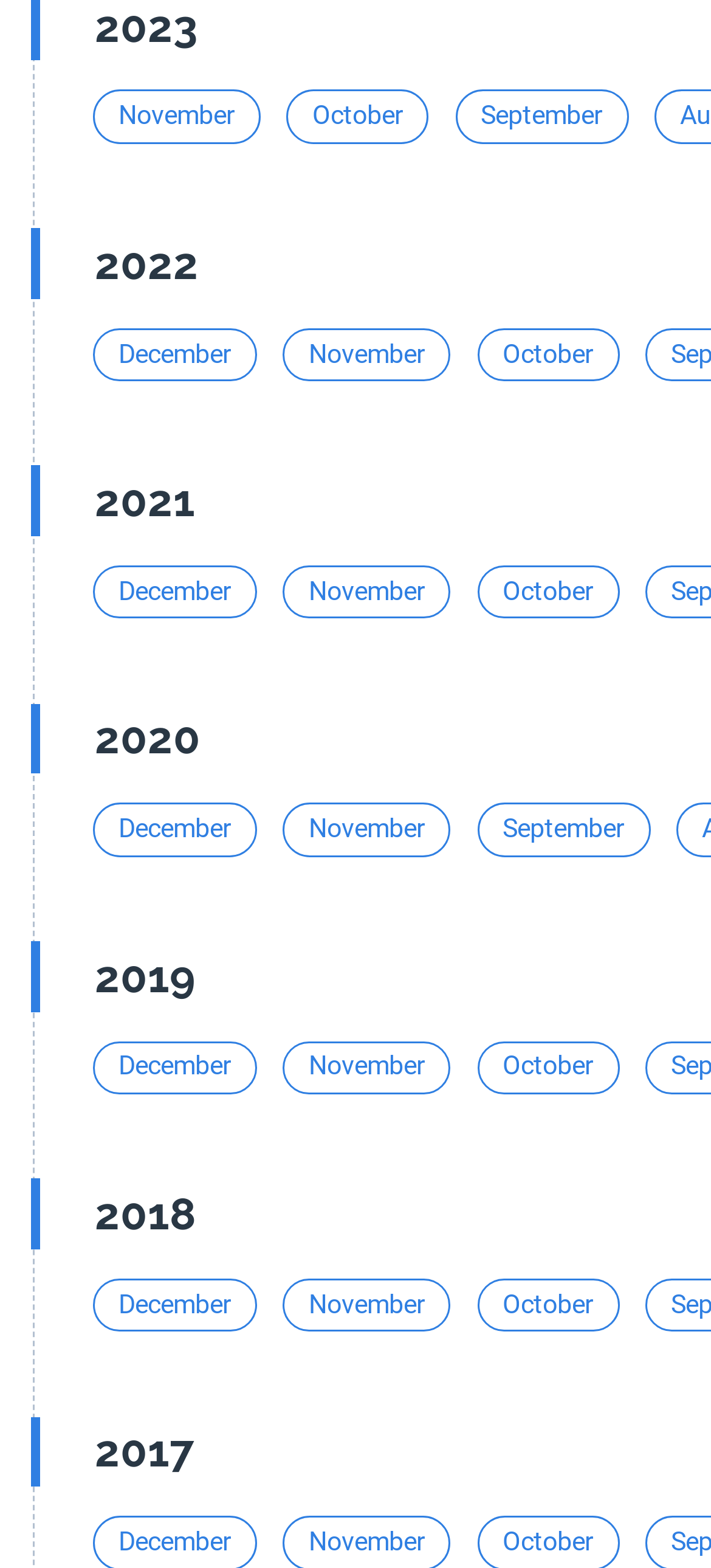How many links are there for the month of November?
Answer the question with a single word or phrase derived from the image.

5